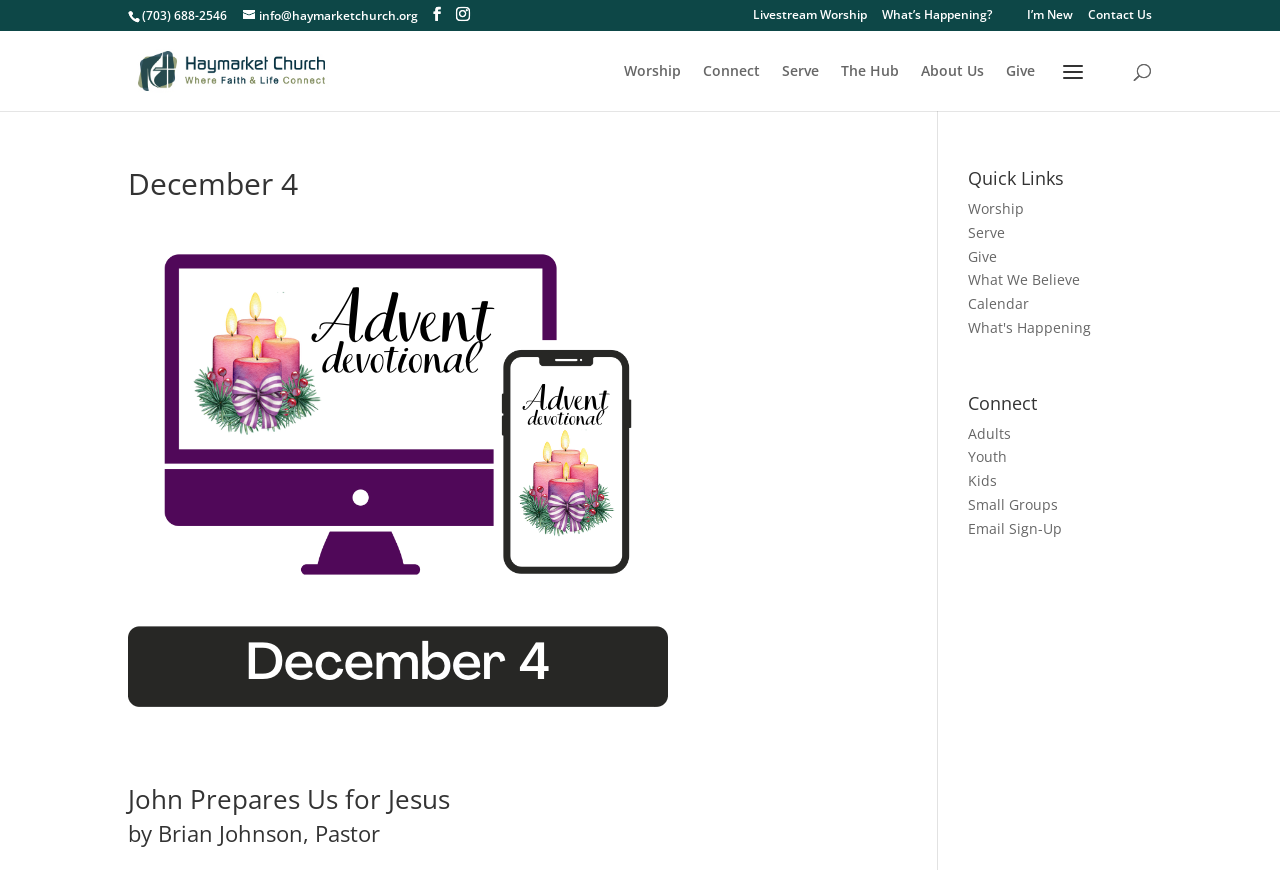What is the topic of the sermon?
Use the image to give a comprehensive and detailed response to the question.

I found the topic of the sermon by looking at the heading elements on the webpage. The heading element with the coordinates [0.1, 0.903, 0.689, 0.945] contains the text 'John Prepares Us for Jesus', which indicates that this is the topic of the sermon.